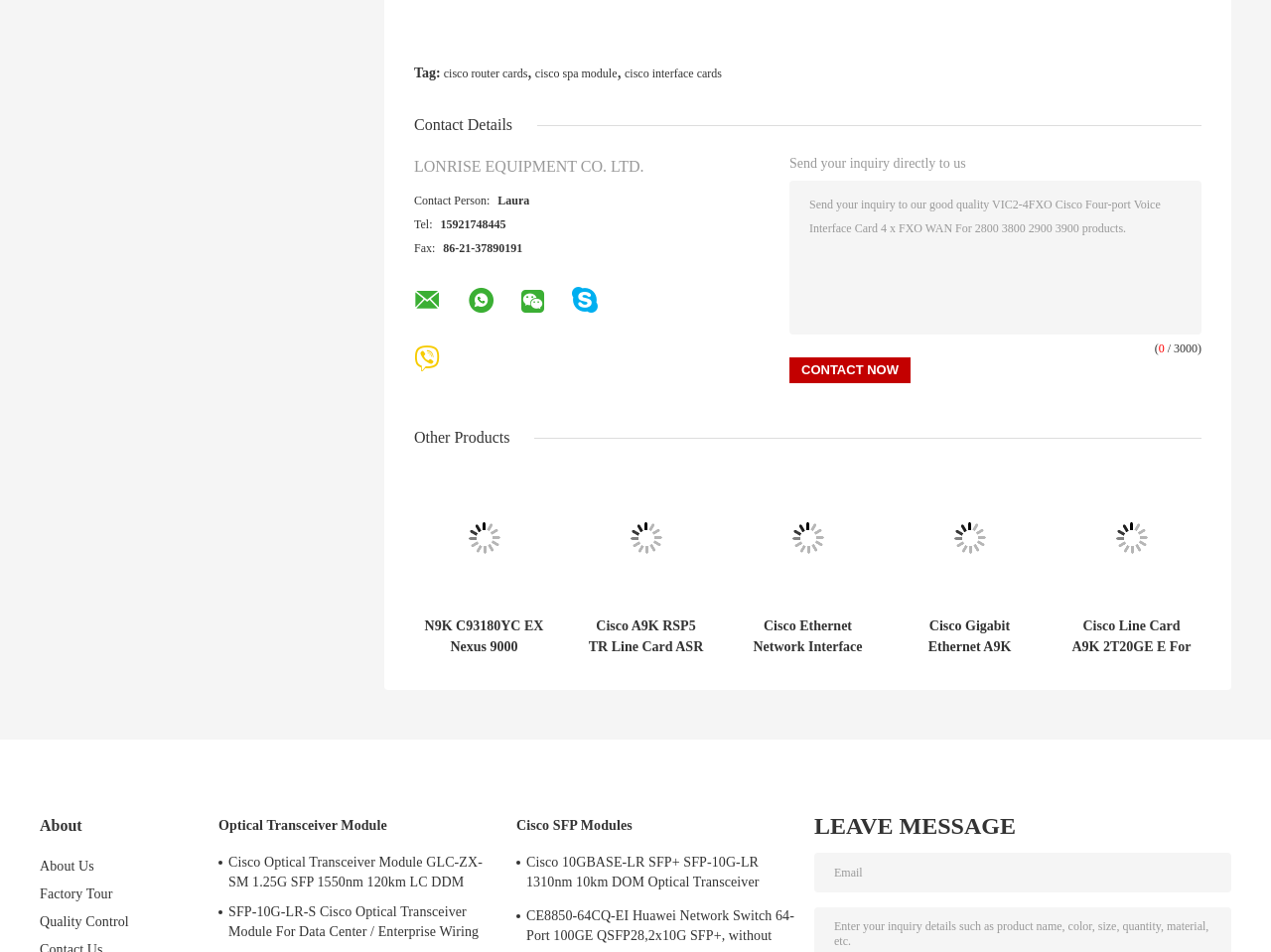Locate the bounding box coordinates of the clickable region necessary to complete the following instruction: "Click the 'Cisco router cards' link". Provide the coordinates in the format of four float numbers between 0 and 1, i.e., [left, top, right, bottom].

[0.349, 0.07, 0.415, 0.084]